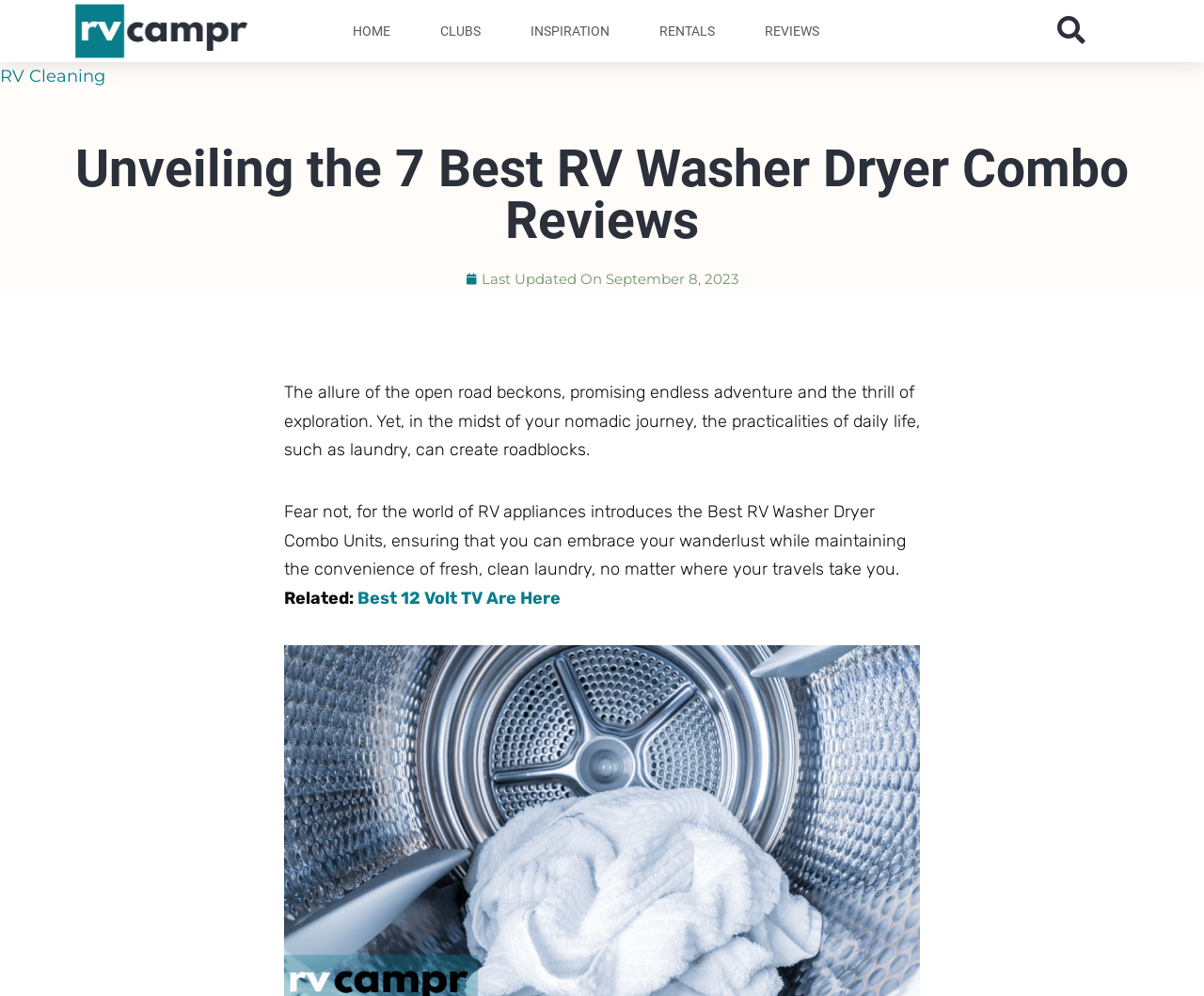Illustrate the webpage thoroughly, mentioning all important details.

This webpage is about reviewing the best RV washer dryer combo units. At the top, there are six navigation links: "HOME", "CLUBS", "INSPIRATION", "RENTALS", "REVIEWS", and a search bar with a "Search" button. Below the navigation links, there is a breadcrumb navigation section with a link to "RV Cleaning".

The main content of the webpage starts with a heading that reads "Unveiling the 7 Best RV Washer Dryer Combo Reviews". Below the heading, there is a section that displays the last updated date, "September 8, 2023". 

The main article begins with a paragraph that talks about the importance of laundry while traveling in an RV. This is followed by another paragraph that introduces the solution to this problem, which is the best RV washer dryer combo units. 

At the bottom of the article, there is a "Related" section with a link to "Best 12 Volt TV Are Here".